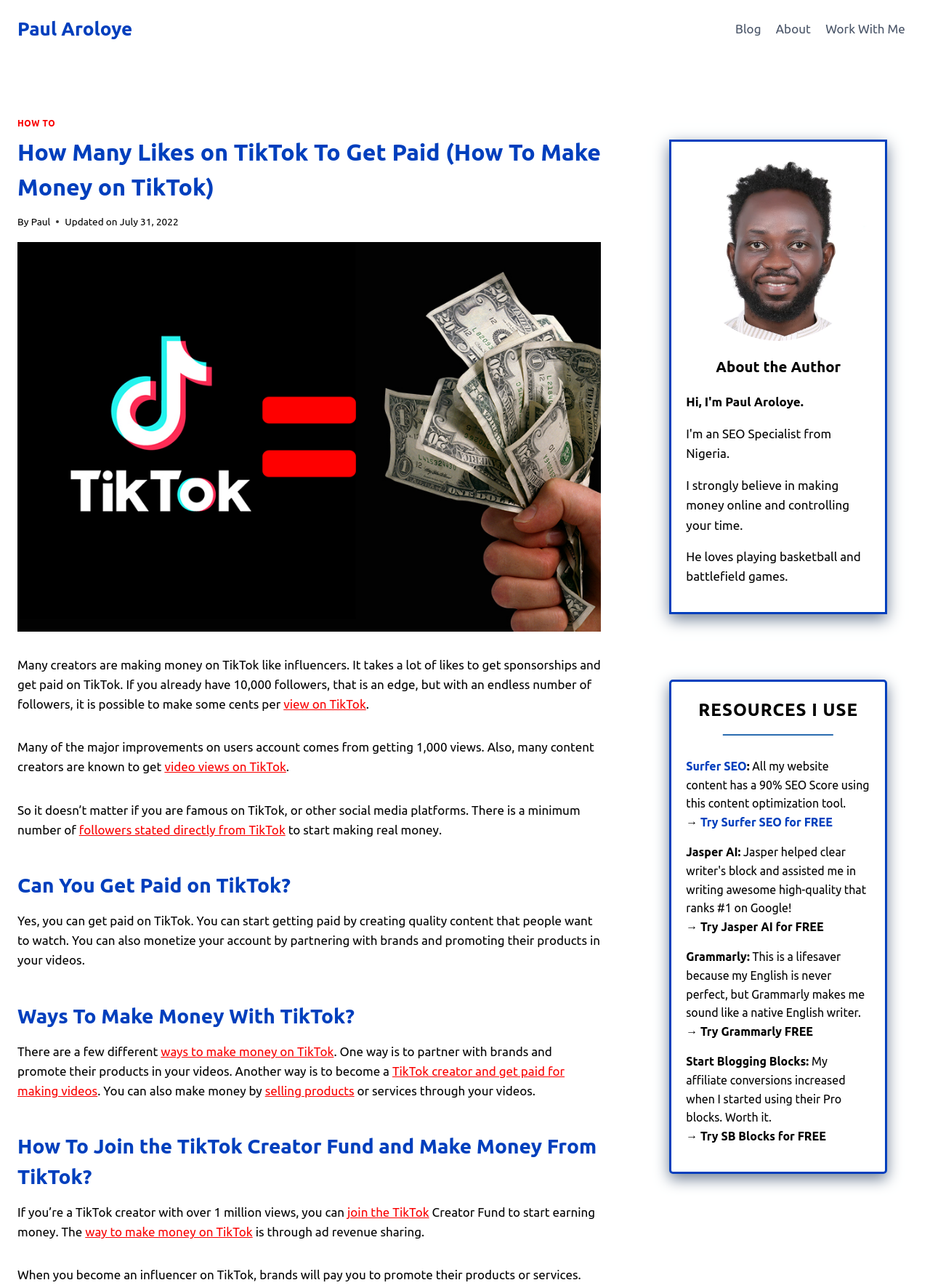Please identify the bounding box coordinates of the element that needs to be clicked to perform the following instruction: "Try Surfer SEO for FREE".

[0.753, 0.633, 0.895, 0.643]